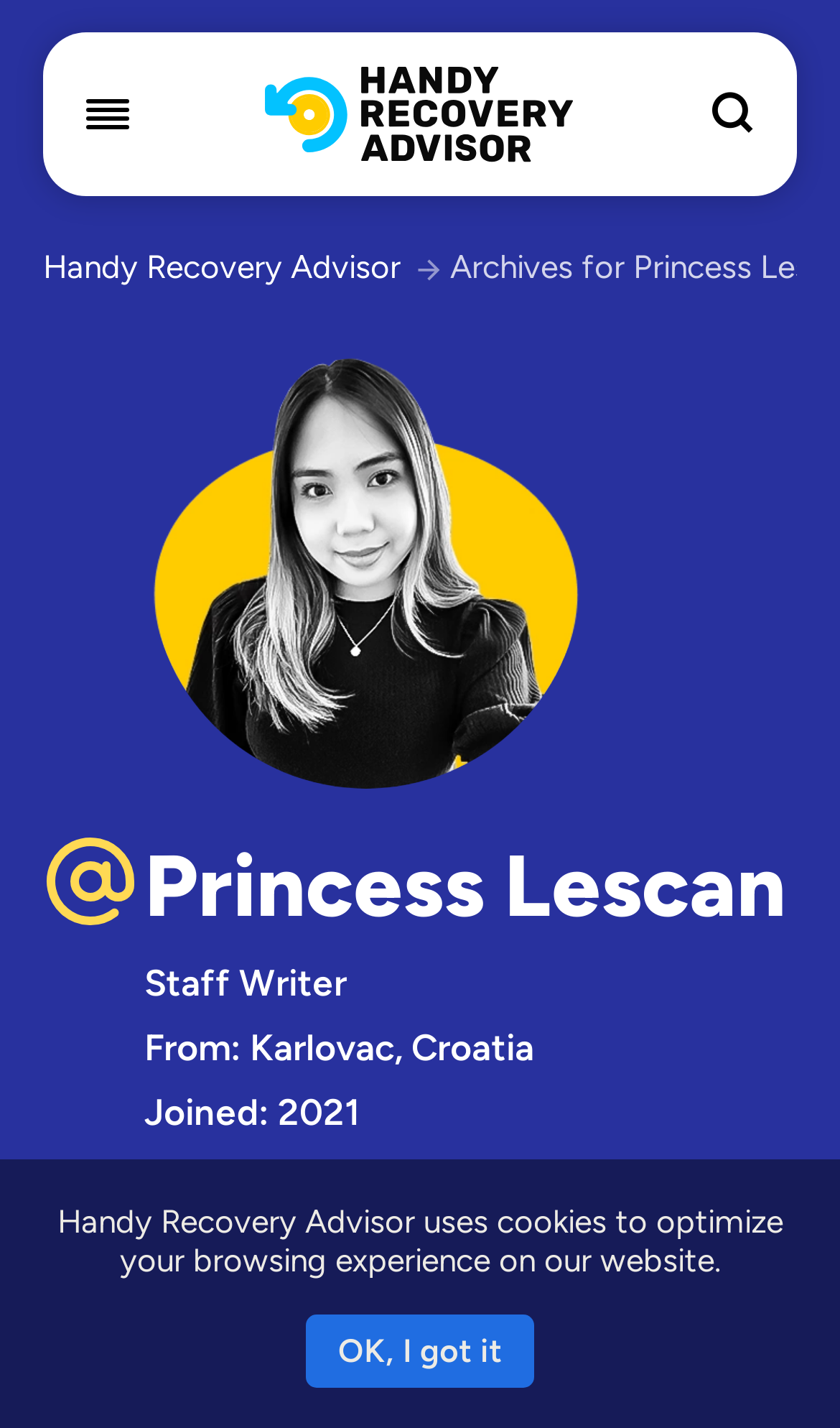Detail the features and information presented on the webpage.

This webpage is dedicated to Princess Lescan, a staff writer at Handy Recovery Advisor. At the top left, there is a link to Handy Recovery Advisor, accompanied by an image with the same name. To the right of this link, a search button is located. Below the search button, another link to Handy Recovery Advisor is positioned, followed by a large image of Princess Lescan, which takes up a significant portion of the page. 

Above the image, a heading with Princess Lescan's name is centered. Below the image, there are three lines of text: the first line indicates Princess Lescan's occupation as a staff writer, the second line shows the writer's hometown as Karlovac, Croatia, and the third line displays the year they joined, which is 2021. 

At the bottom of the page, a notification informs users that Handy Recovery Advisor uses cookies to optimize their browsing experience. This notification includes an "OK, I got it" button to acknowledge the message.